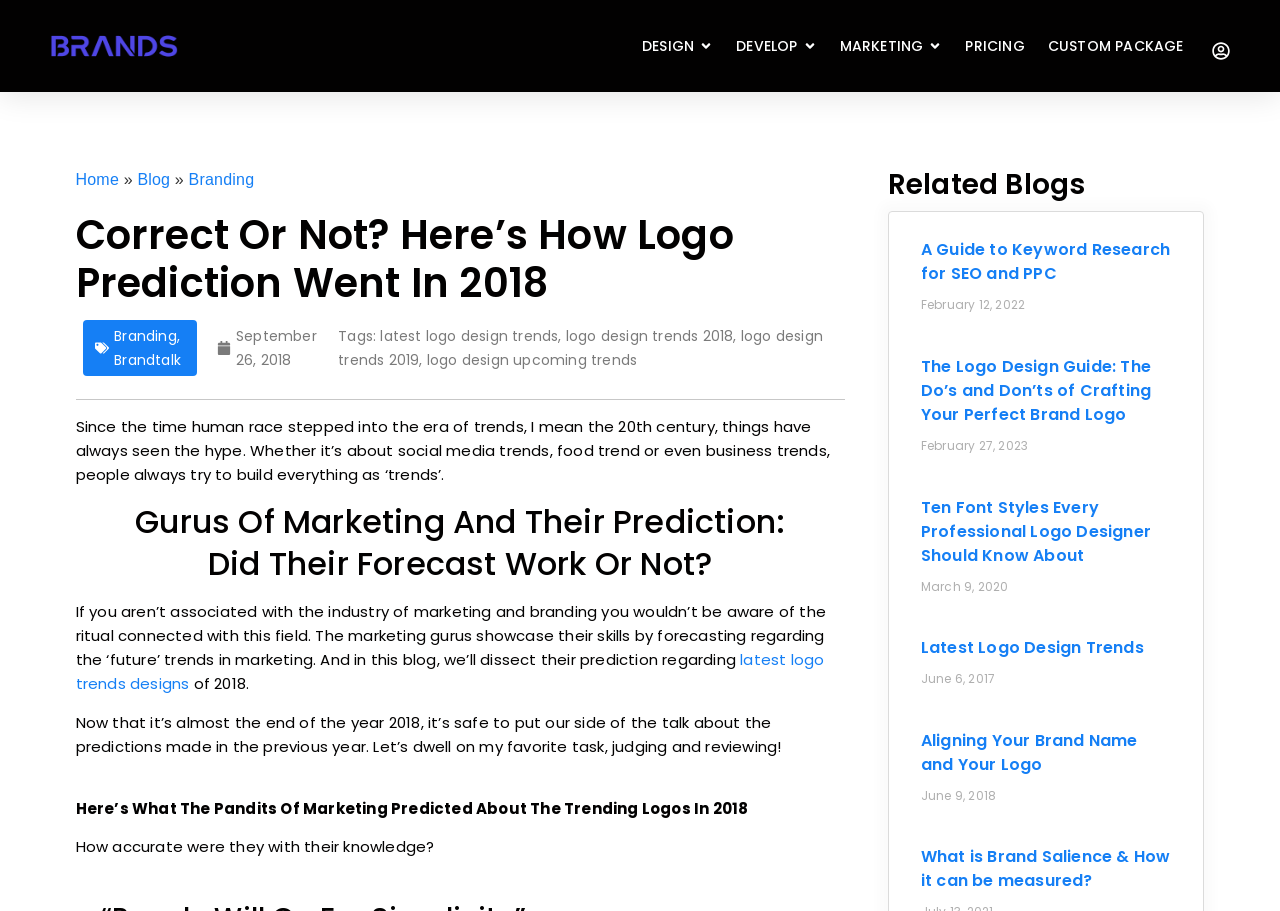Determine the bounding box coordinates in the format (top-left x, top-left y, bottom-right x, bottom-right y). Ensure all values are floating point numbers between 0 and 1. Identify the bounding box of the UI element described by: Custom Package

[0.819, 0.039, 0.925, 0.062]